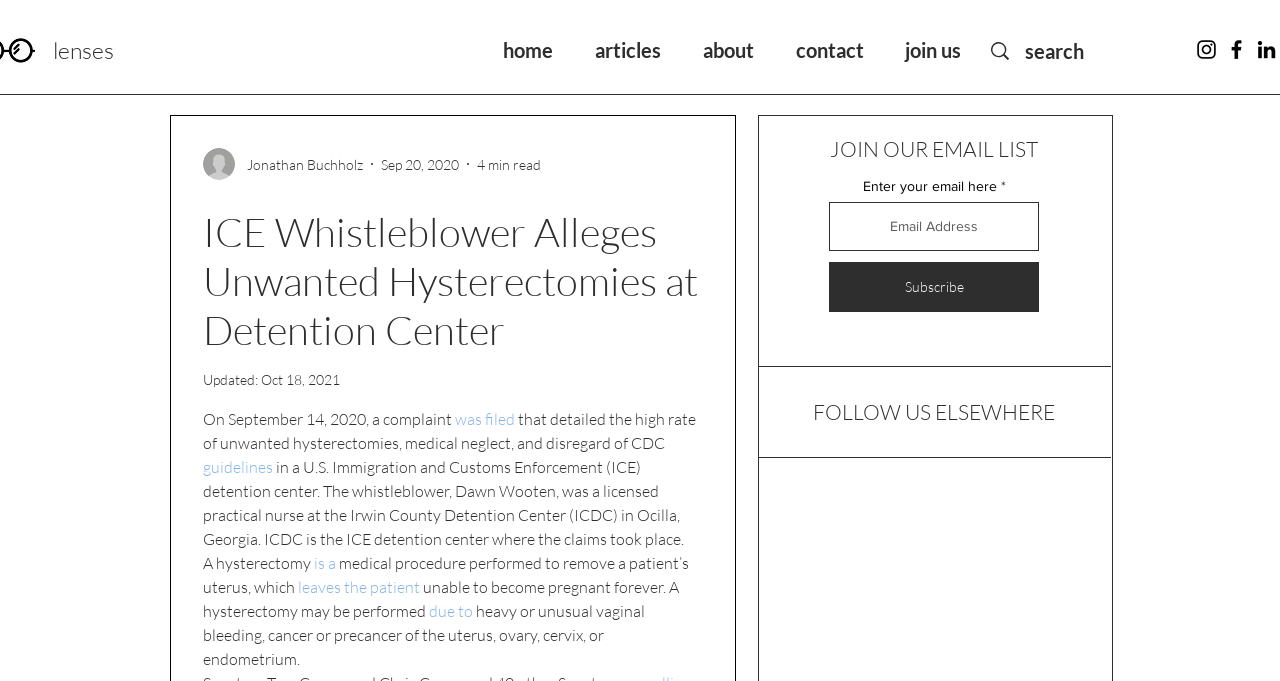Point out the bounding box coordinates of the section to click in order to follow this instruction: "Go to the home page".

[0.377, 0.034, 0.448, 0.115]